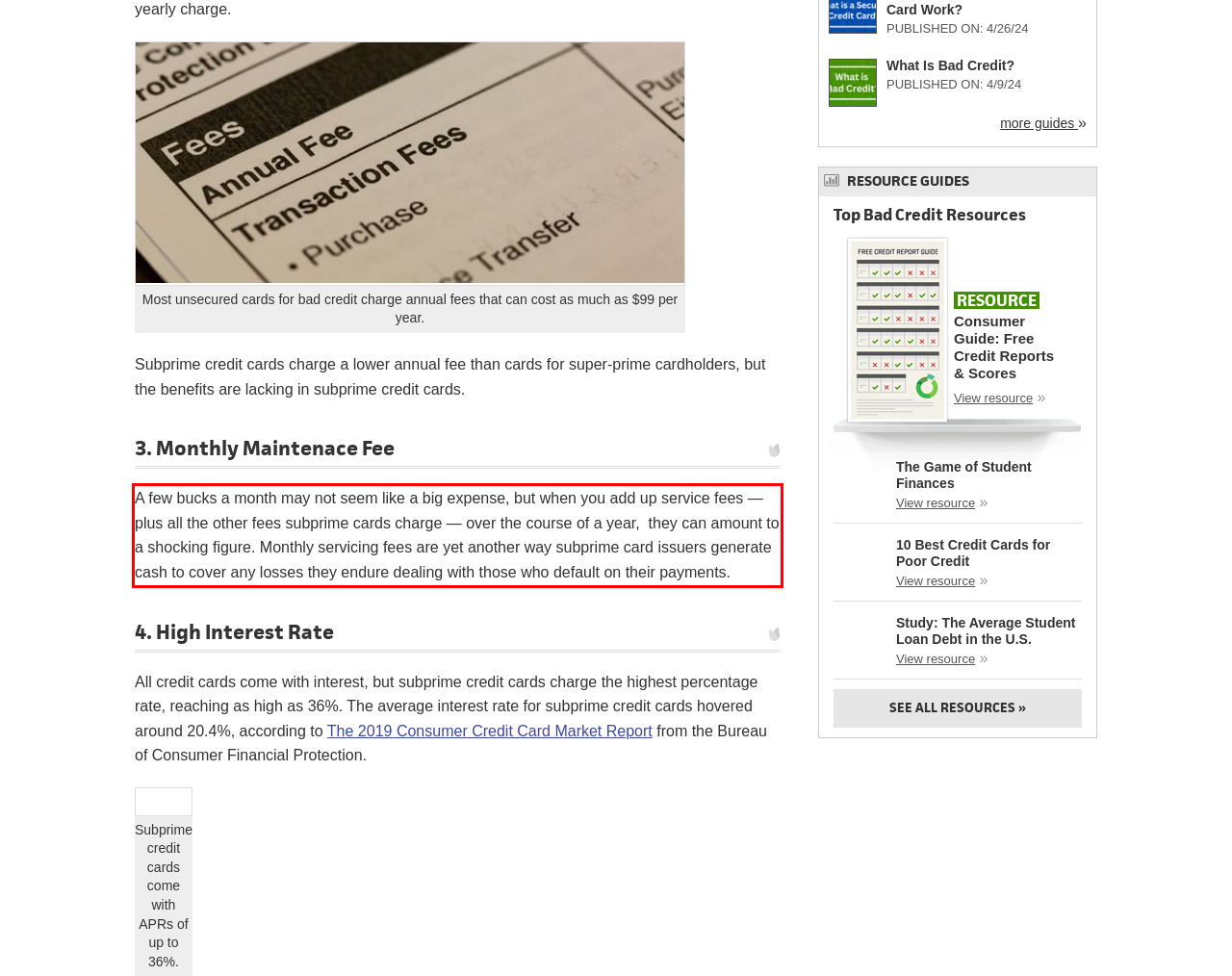Within the screenshot of a webpage, identify the red bounding box and perform OCR to capture the text content it contains.

A few bucks a month may not seem like a big expense, but when you add up service fees — plus all the other fees subprime cards charge — over the course of a year, they can amount to a shocking figure. Monthly servicing fees are yet another way subprime card issuers generate cash to cover any losses they endure dealing with those who default on their payments.